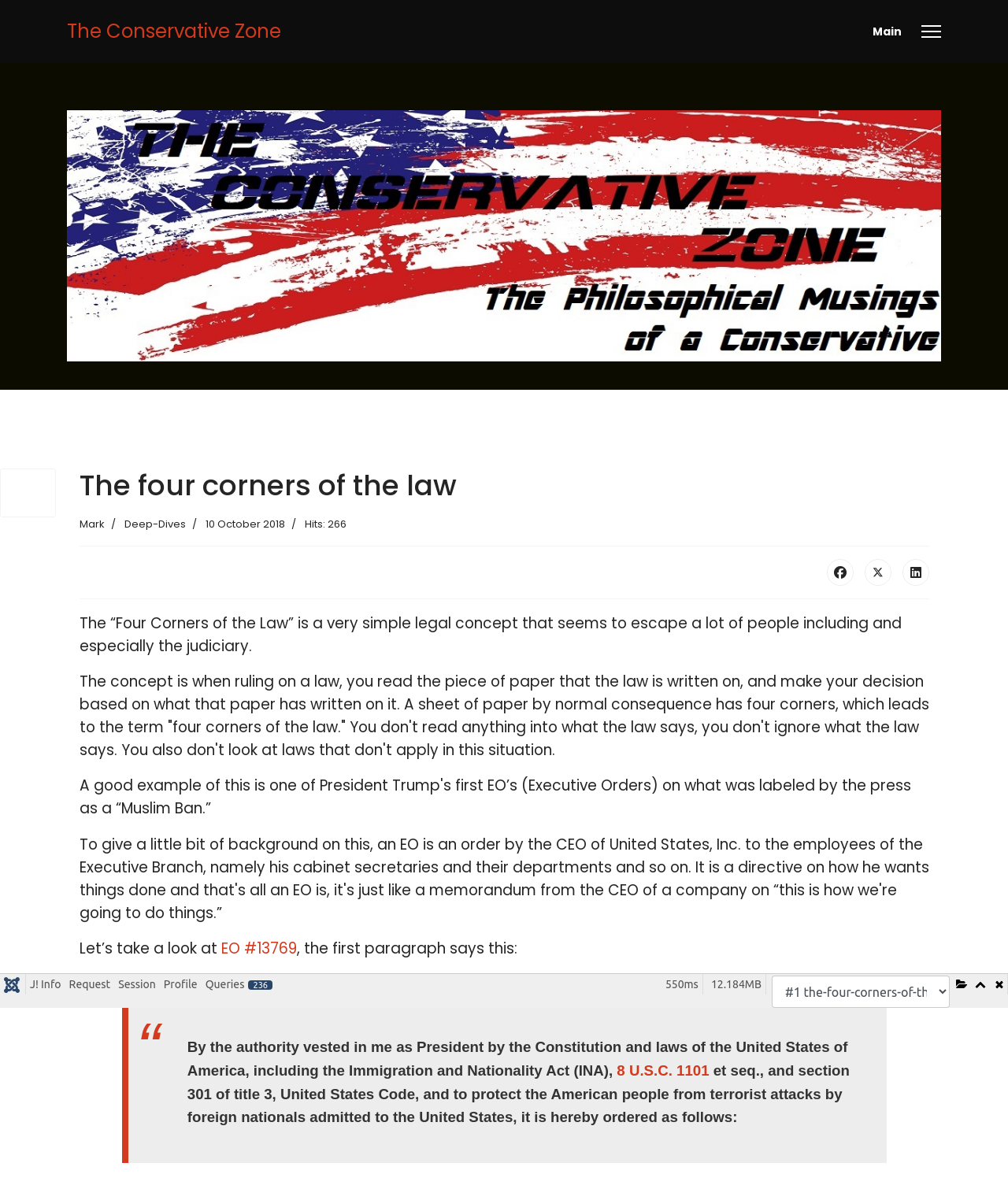Please find and report the primary heading text from the webpage.

The four corners of the law